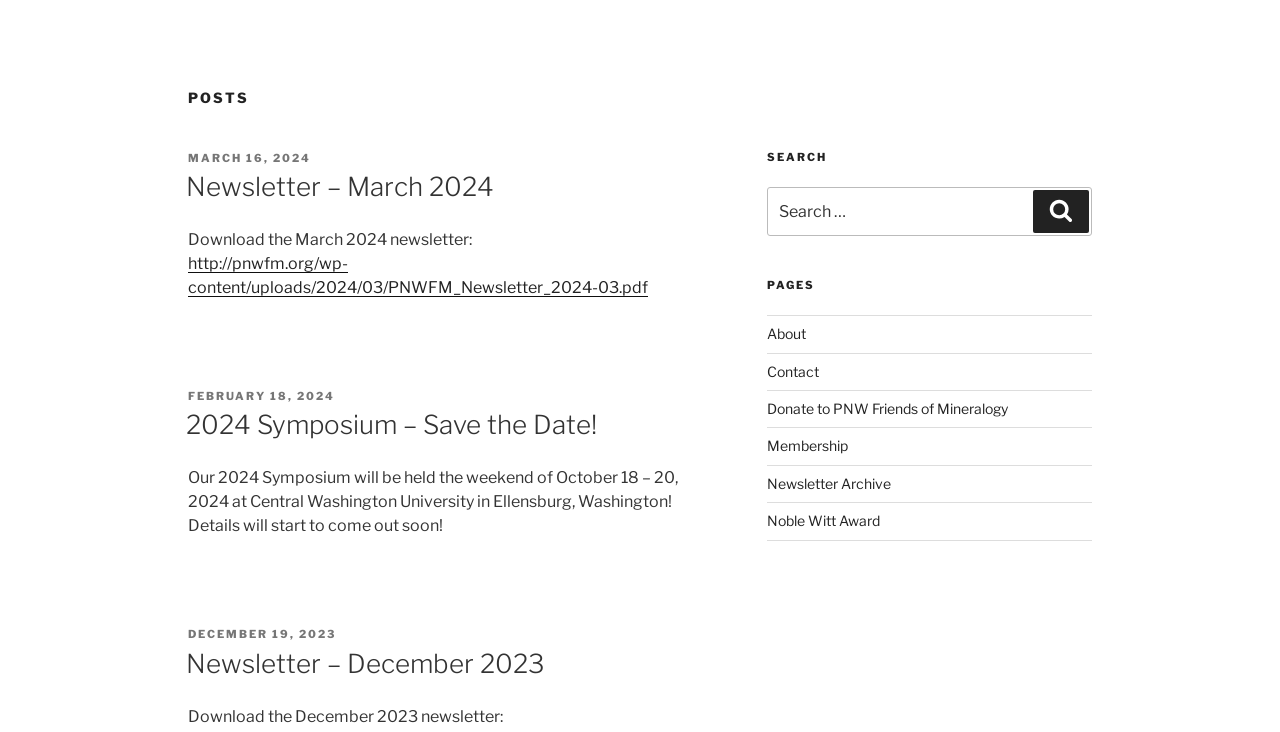Ascertain the bounding box coordinates for the UI element detailed here: "Newsletter Archive". The coordinates should be provided as [left, top, right, bottom] with each value being a float between 0 and 1.

[0.599, 0.649, 0.696, 0.672]